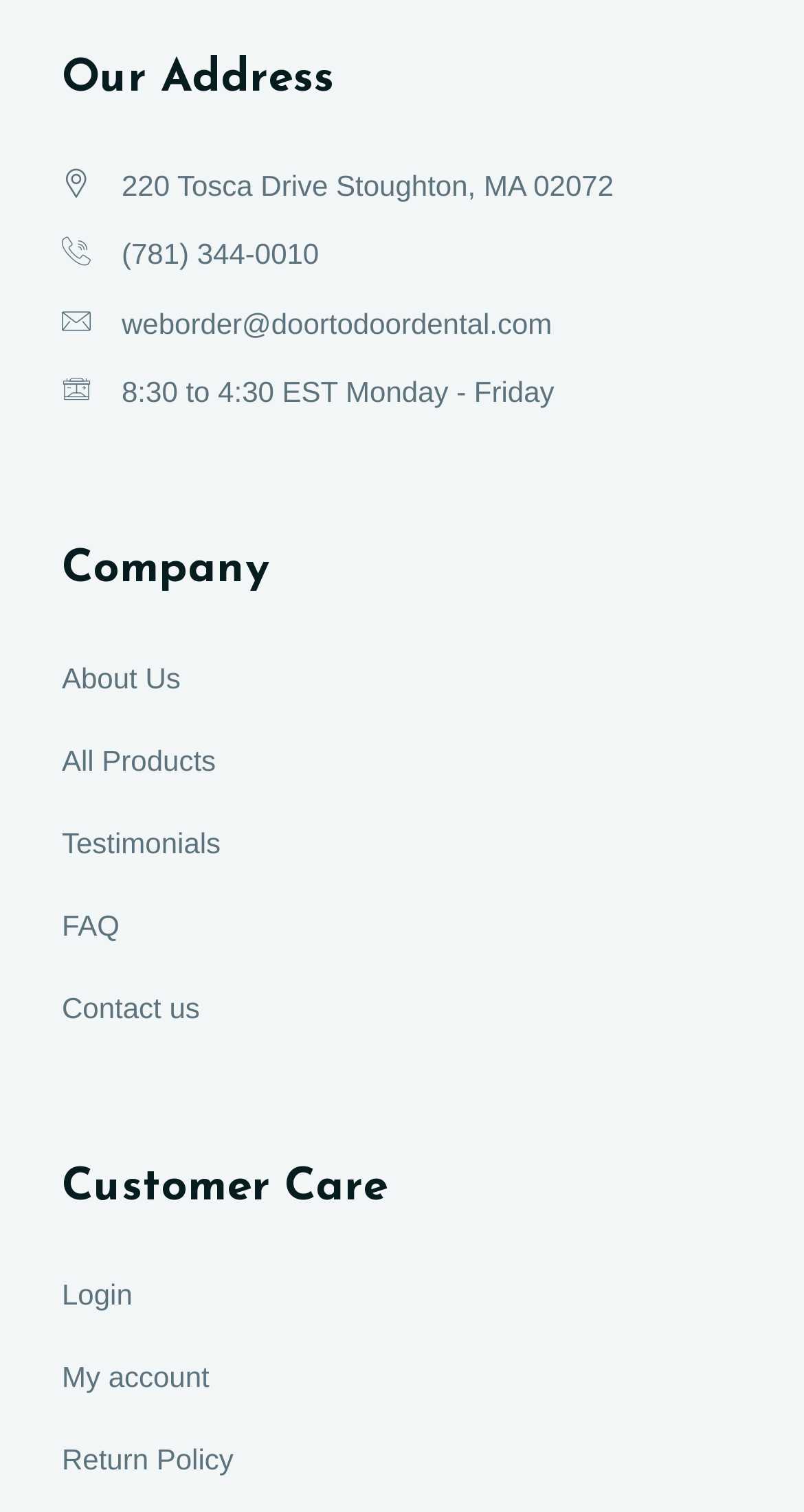What is the link to the 'Return Policy' page?
Please look at the screenshot and answer using one word or phrase.

Return Policy